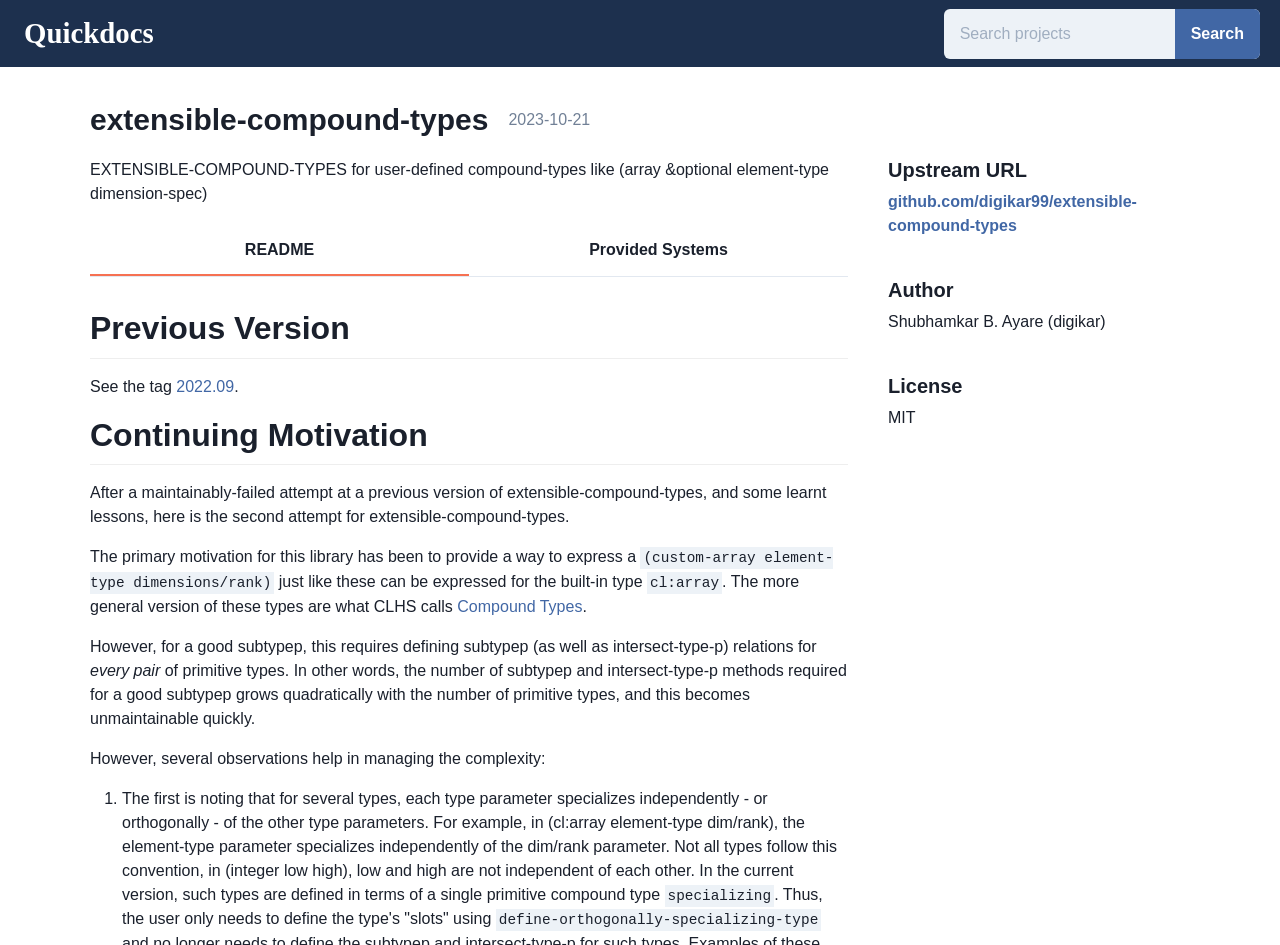Please determine the bounding box of the UI element that matches this description: 3 Replies. The coordinates should be given as (top-left x, top-left y, bottom-right x, bottom-right y), with all values between 0 and 1.

None